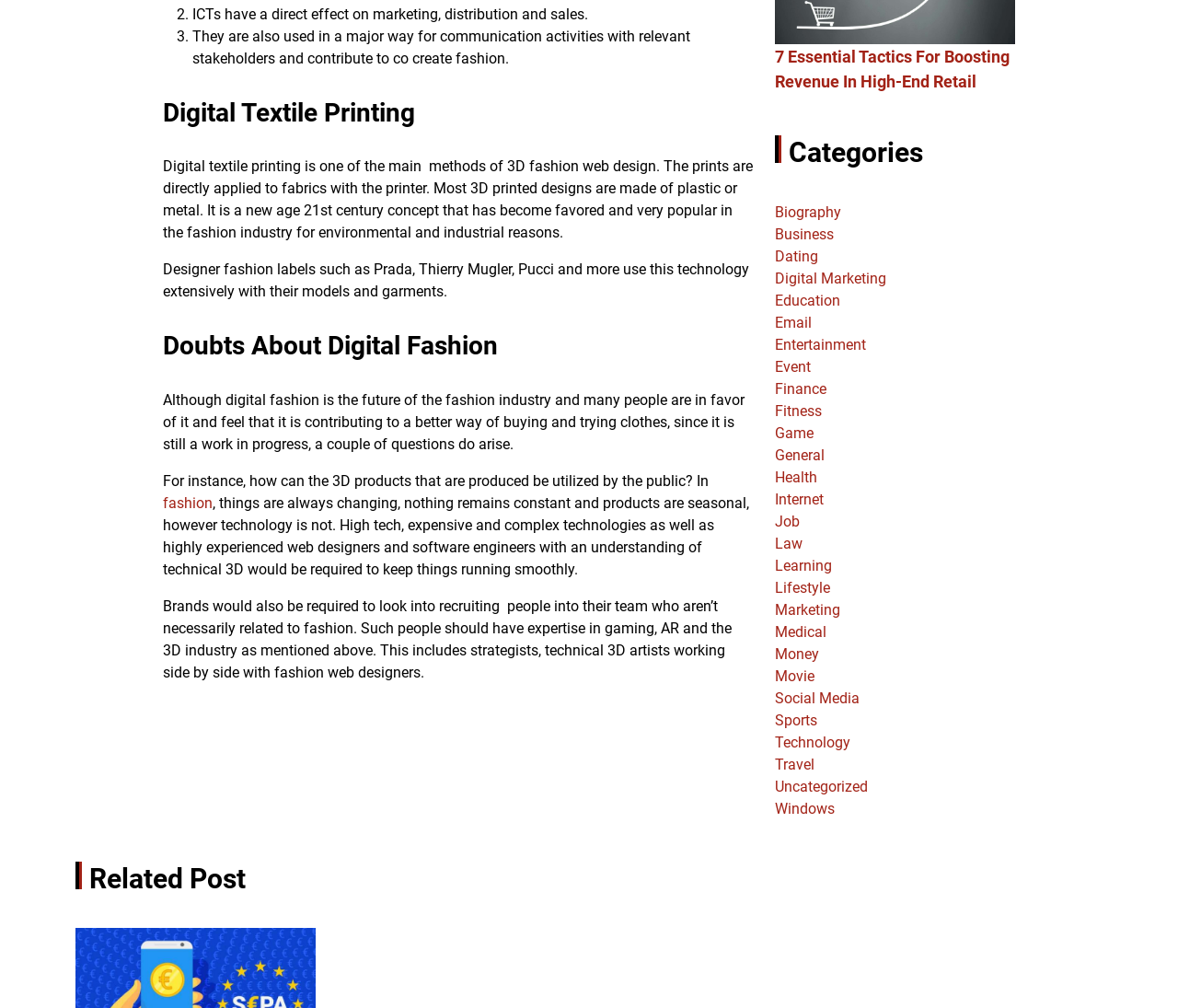What type of people would brands need to recruit for digital fashion?
From the details in the image, answer the question comprehensively.

According to the webpage, brands would need to recruit people with expertise in gaming, AR, and the 3D industry, such as strategists and technical 3D artists, to work alongside fashion web designers.